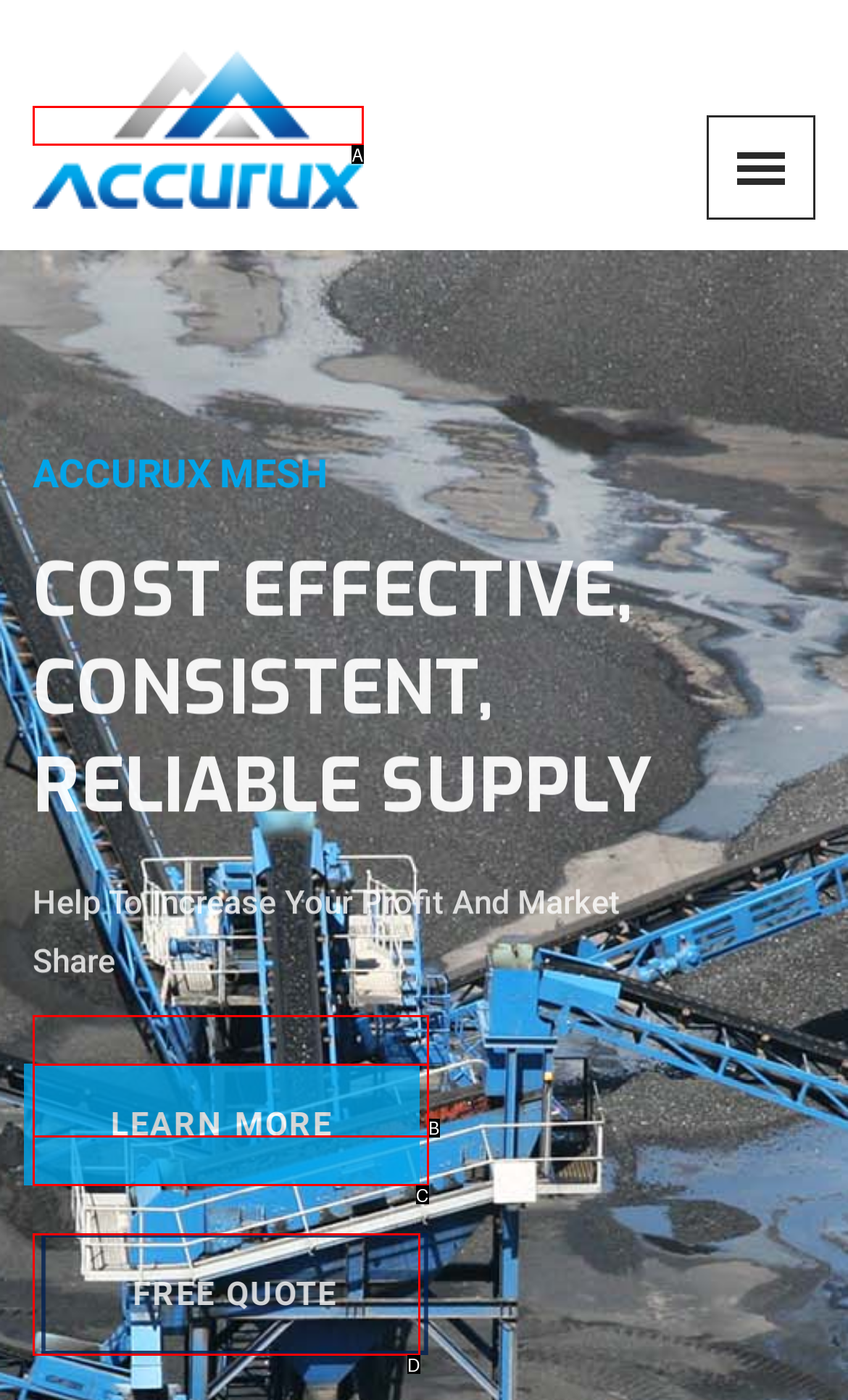From the options provided, determine which HTML element best fits the description: Free Quote. Answer with the correct letter.

D